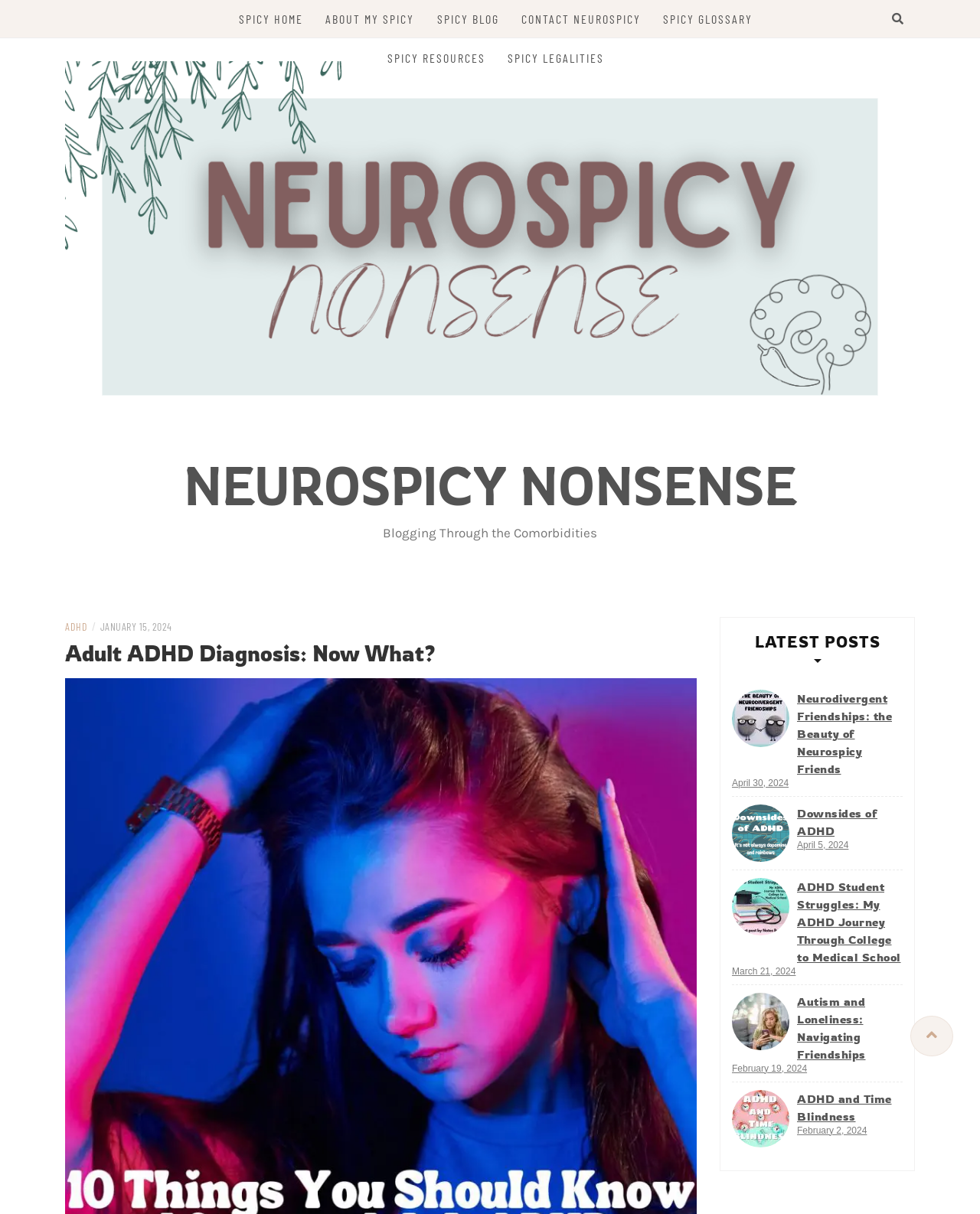Identify the bounding box of the UI element that matches this description: "title="Autism and Loneliness: Navigating Friendships"".

[0.747, 0.818, 0.805, 0.865]